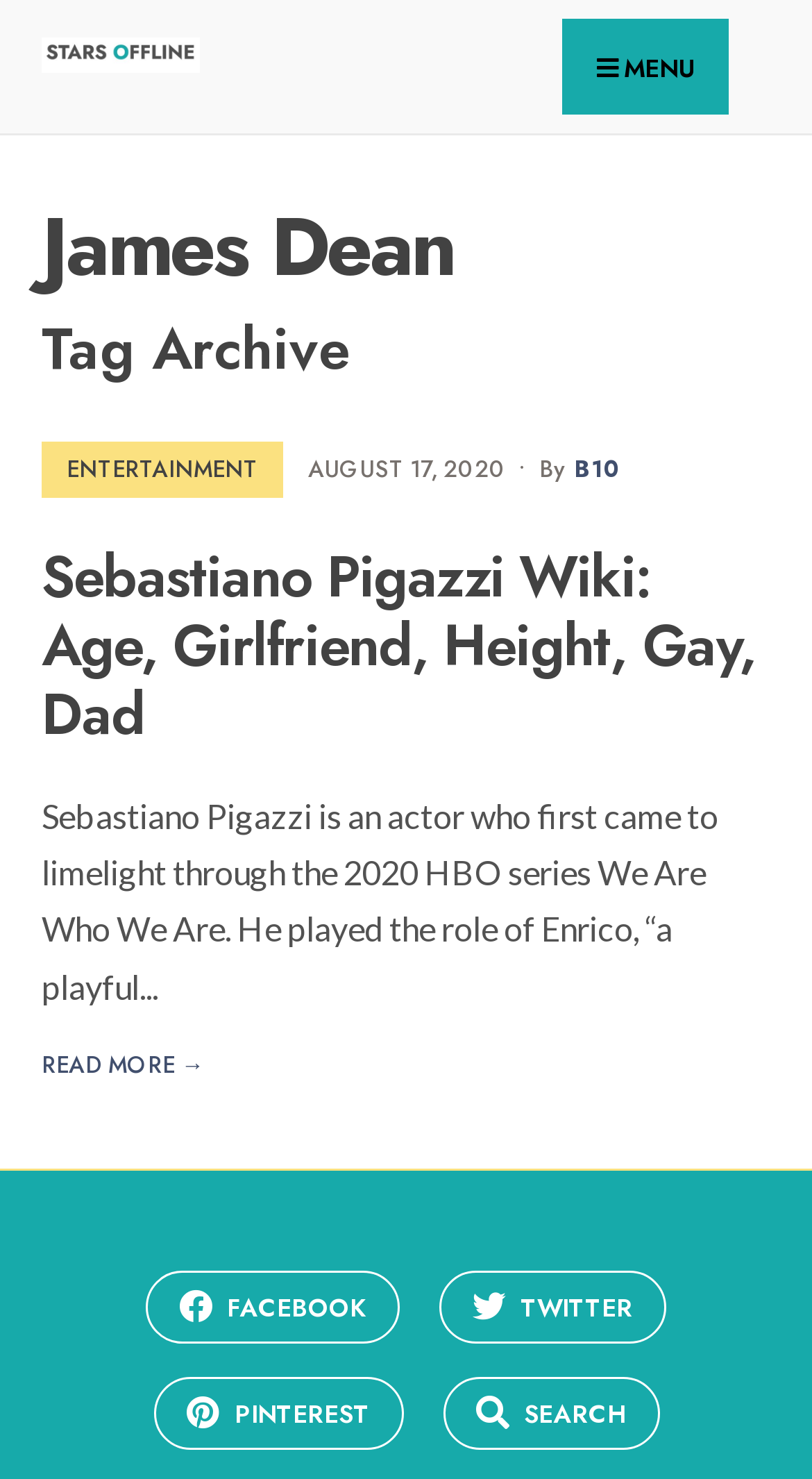Determine and generate the text content of the webpage's headline.

James Dean
Tag Archive